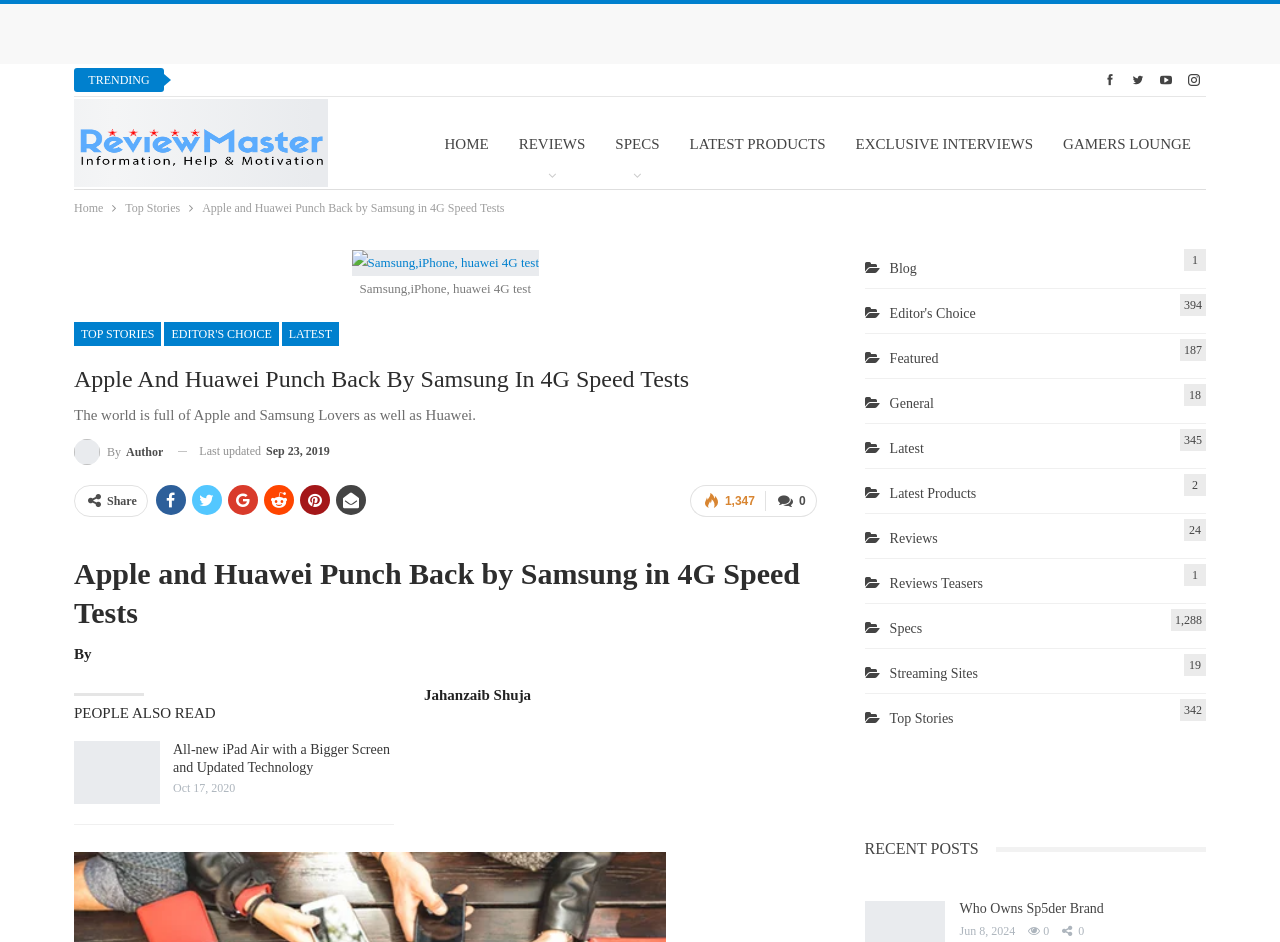Locate the bounding box coordinates of the area to click to fulfill this instruction: "Click on the 'HOME' link". The bounding box should be presented as four float numbers between 0 and 1, in the order [left, top, right, bottom].

[0.336, 0.105, 0.393, 0.201]